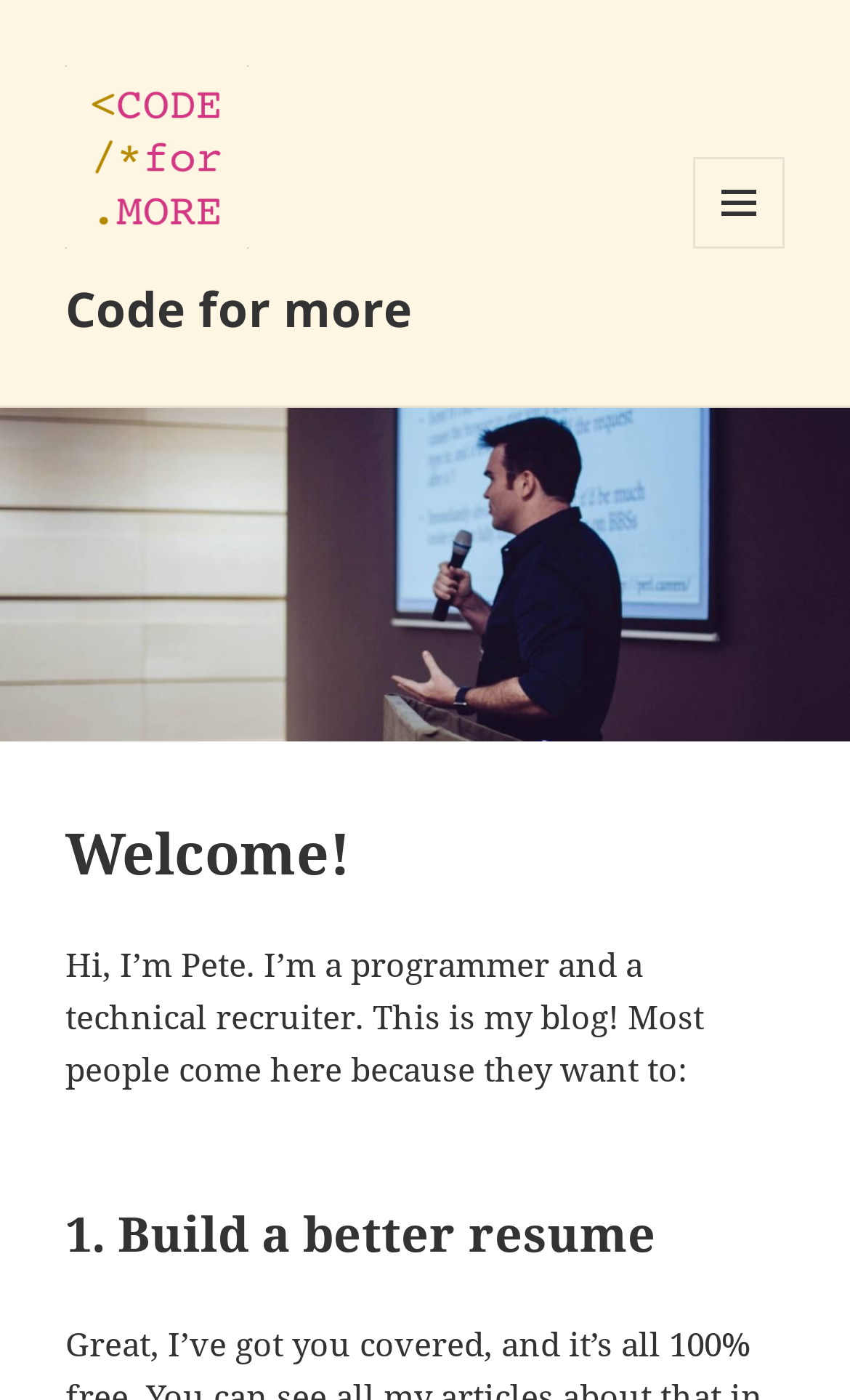What is the author's name?
Please use the image to provide an in-depth answer to the question.

The author's name is mentioned in the text 'Hi, I’m Pete. I’m a programmer and a technical recruiter. This is my blog!' which is located in the secondary section of the webpage.